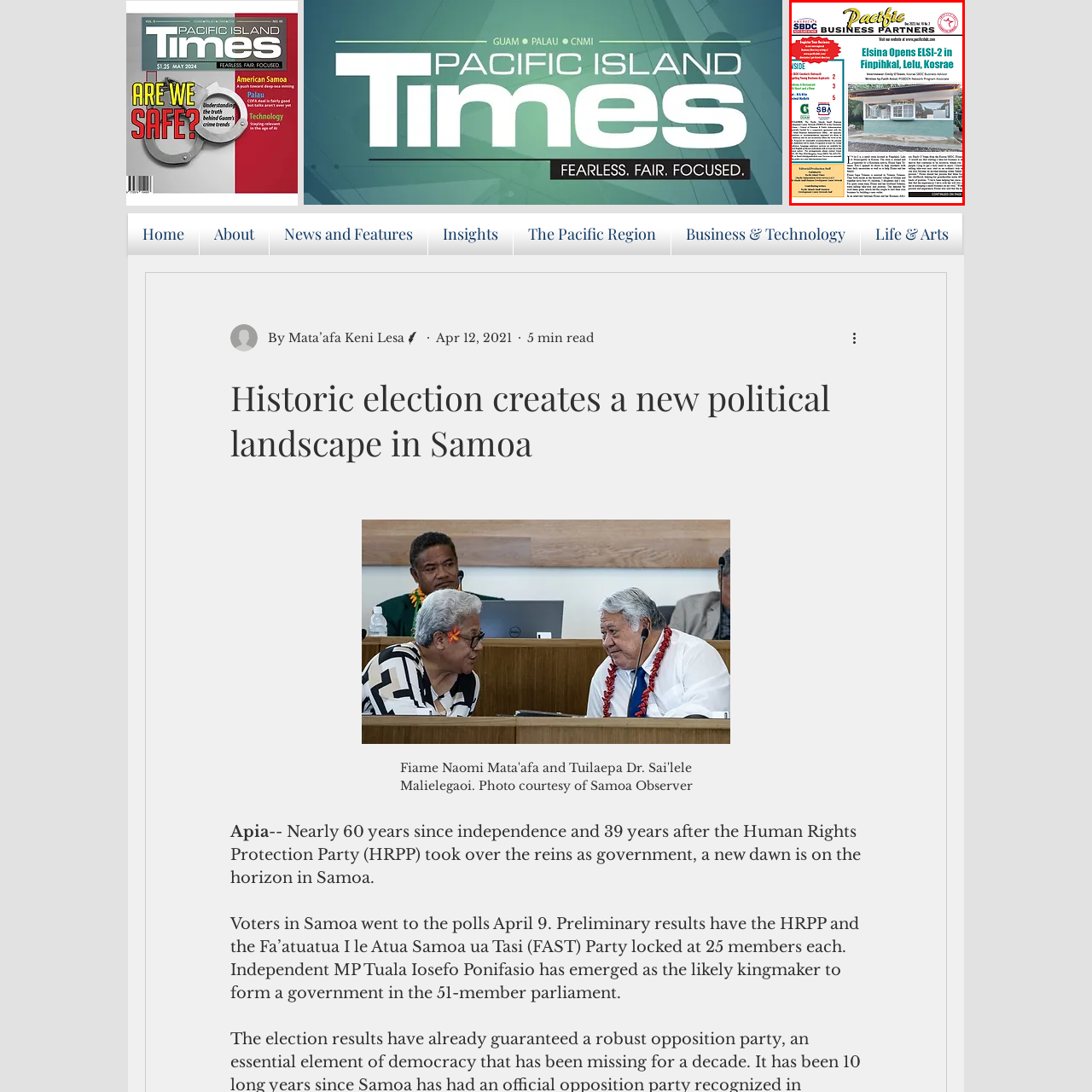Give an in-depth explanation of the image captured within the red boundary.

The image features the cover of the "Pacific Business Partners" newsletter, showcasing the headline "Elsina Opens ELSI-2 in Finpihkal, Lelu, Kosrae." This prominent article likely highlights the opening of a new business initiative aimed at fostering economic development in the region. The cover design reflects a professional layout, with the newsletter's logo at the top, along with a red sidebar indicating key insights or features of the issue. The image captures a building that appears modern and inviting, possibly representing the new business establishment, thereby emphasizing community growth and support for local enterprises. The publication aims to inform readers about opportunities and developments within the Pacific business landscape.